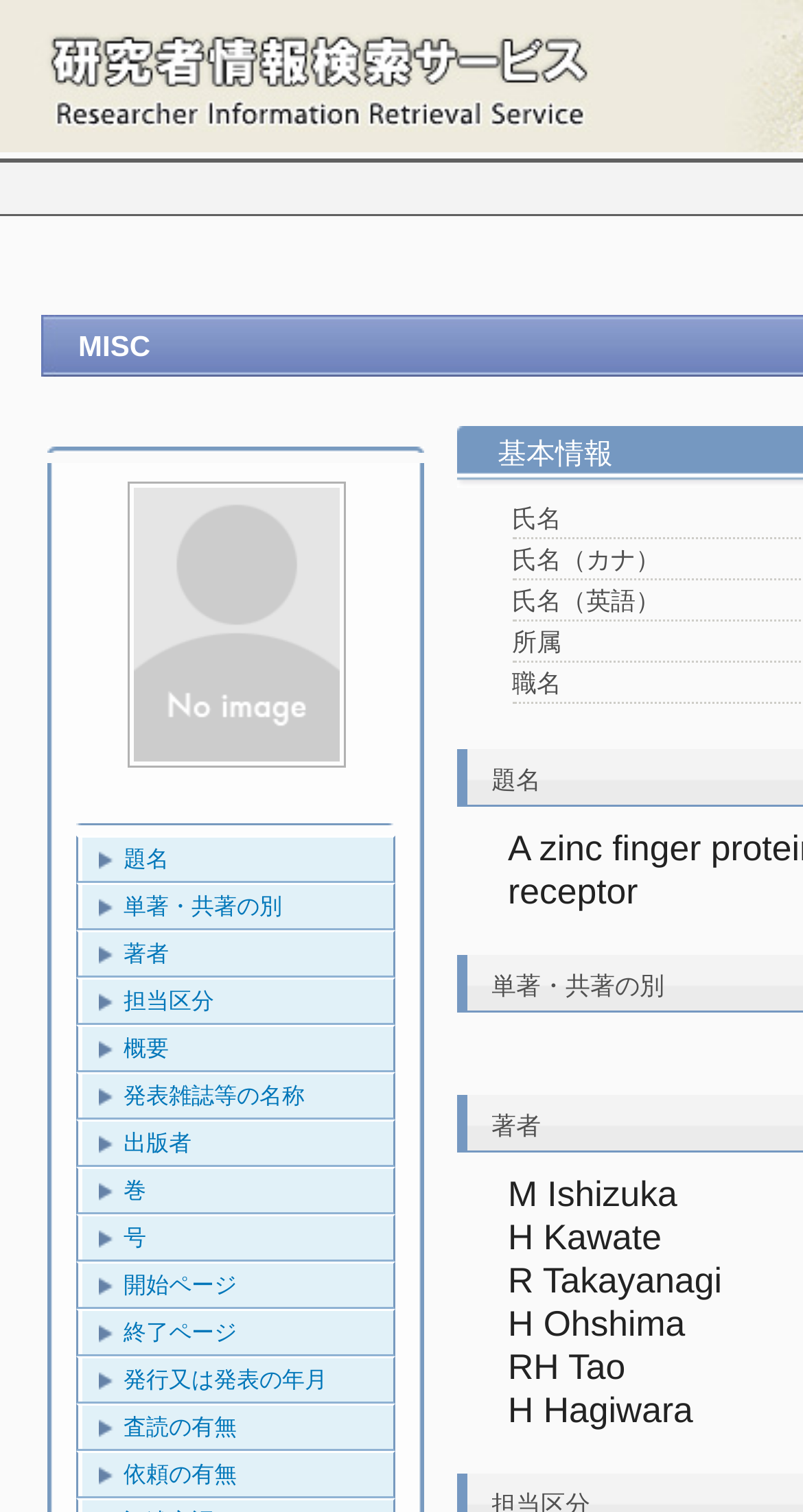Determine the bounding box coordinates for the area you should click to complete the following instruction: "Click 概要".

[0.103, 0.68, 0.49, 0.708]